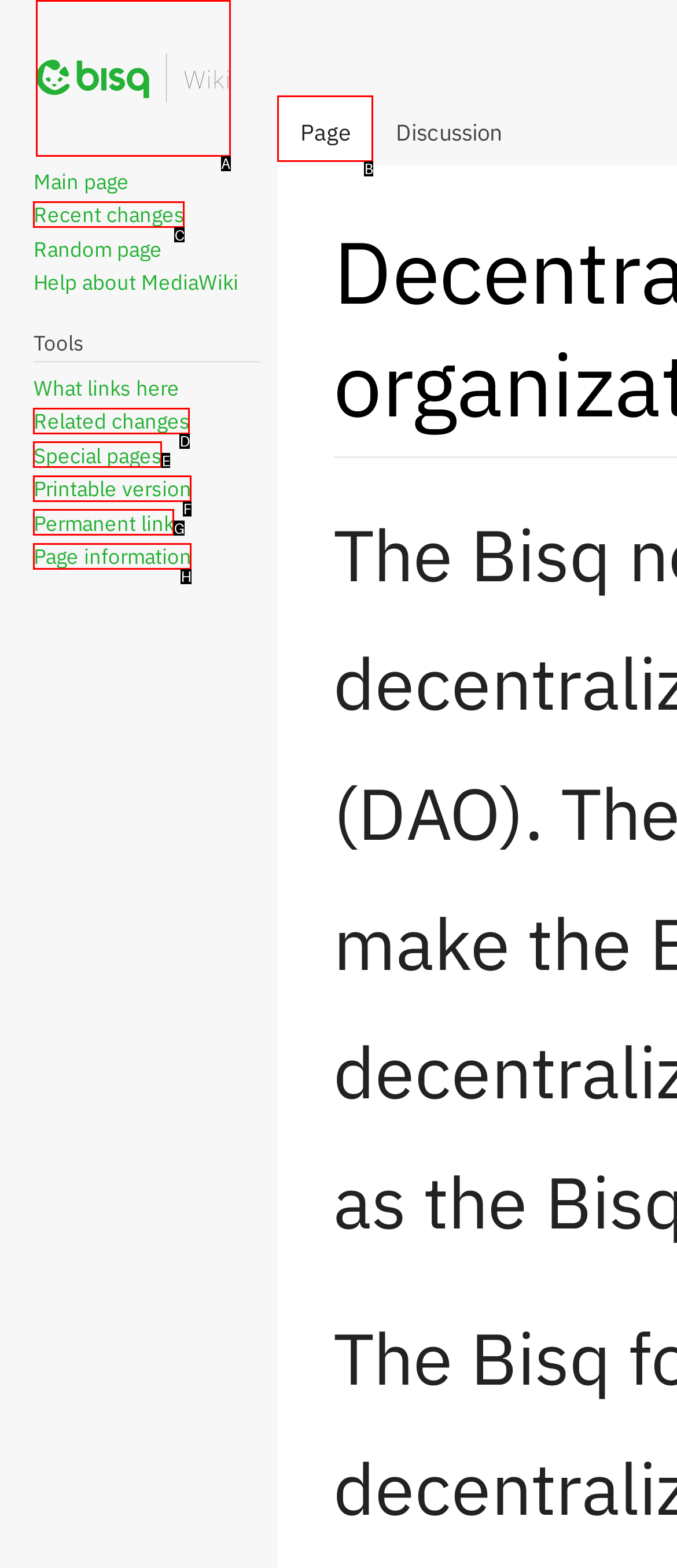Identify the HTML element to select in order to accomplish the following task: Go to page
Reply with the letter of the chosen option from the given choices directly.

B